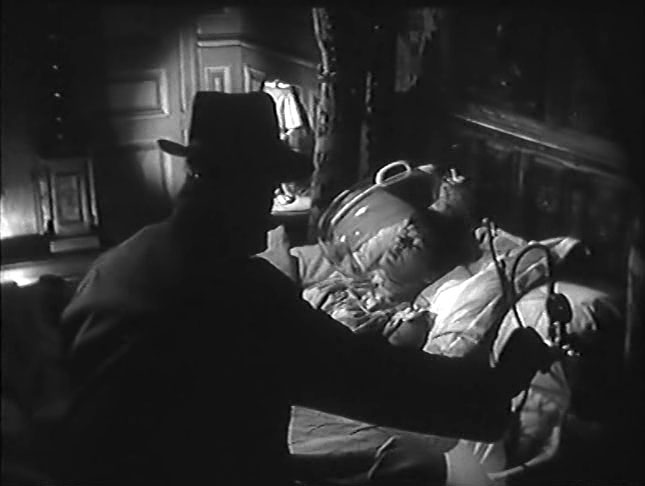Offer an in-depth description of the image.

The image presents a haunting scene reminiscent of classic film noir, where a shadowy figure looms over a figure lying in bed, captured with an eerie black-and-white aesthetic. The silhouette of the person—captured in a wide-brimmed hat—suggests a tense confrontation or a moment of sinister intent. The bed's occupant appears vulnerable, connected to an unusual apparatus or device that wraps around their head, heightening the sense of unease. This unsettling tableau is framed by dim lighting that accentuates the contours of the room, suggesting a narrative filled with mystery and suspense. The atmosphere is thick with impending danger, evocative of themes often explored in movies such as 'Phantom of Liberty,' hinting at unseen manipulations and tragic outcomes in storytelling. This scene captures an intersection of fear and intrigue, characteristic of mid-20th century cinema.